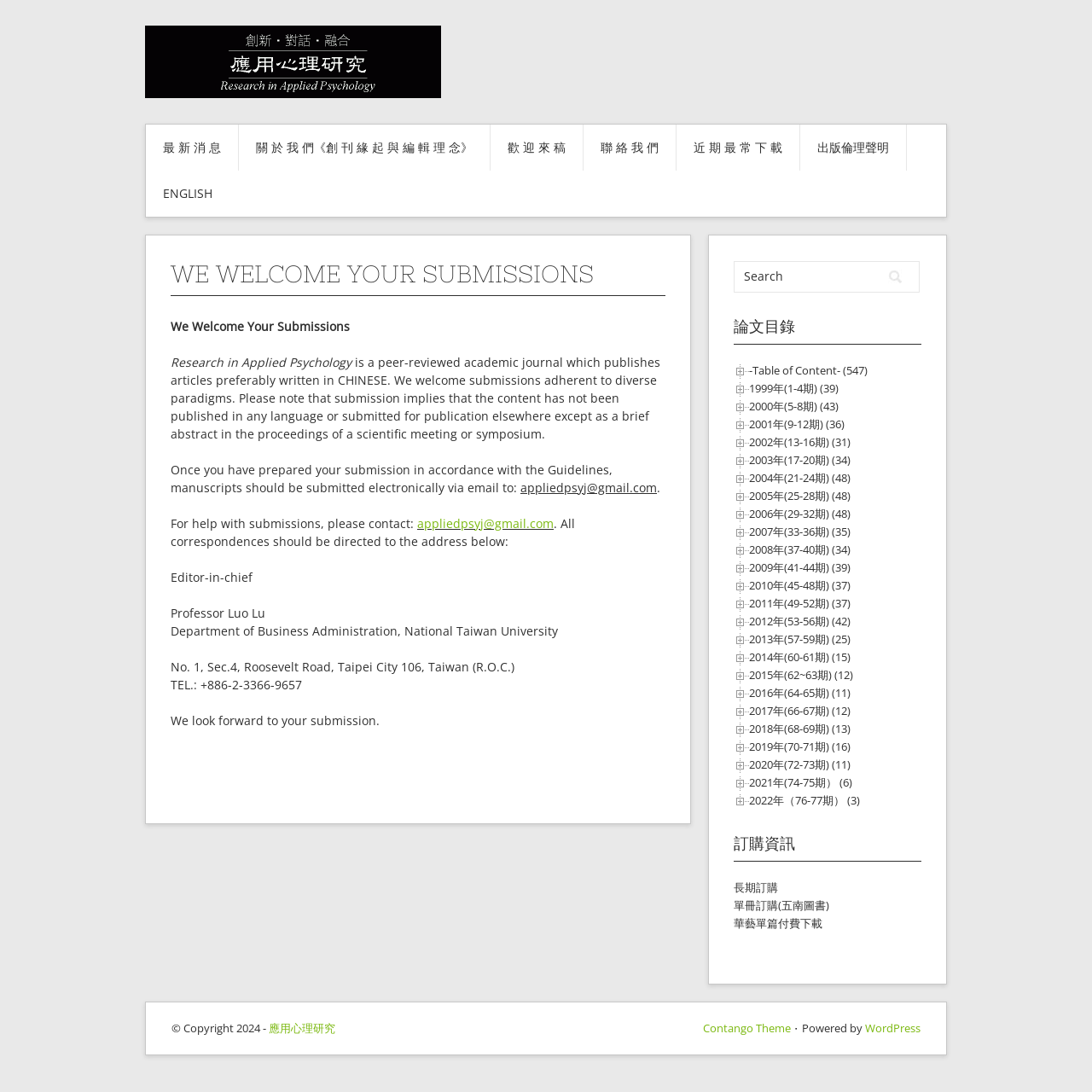Provide the bounding box coordinates for the UI element described in this sentence: "出版倫理聲明". The coordinates should be four float values between 0 and 1, i.e., [left, top, right, bottom].

[0.733, 0.114, 0.83, 0.156]